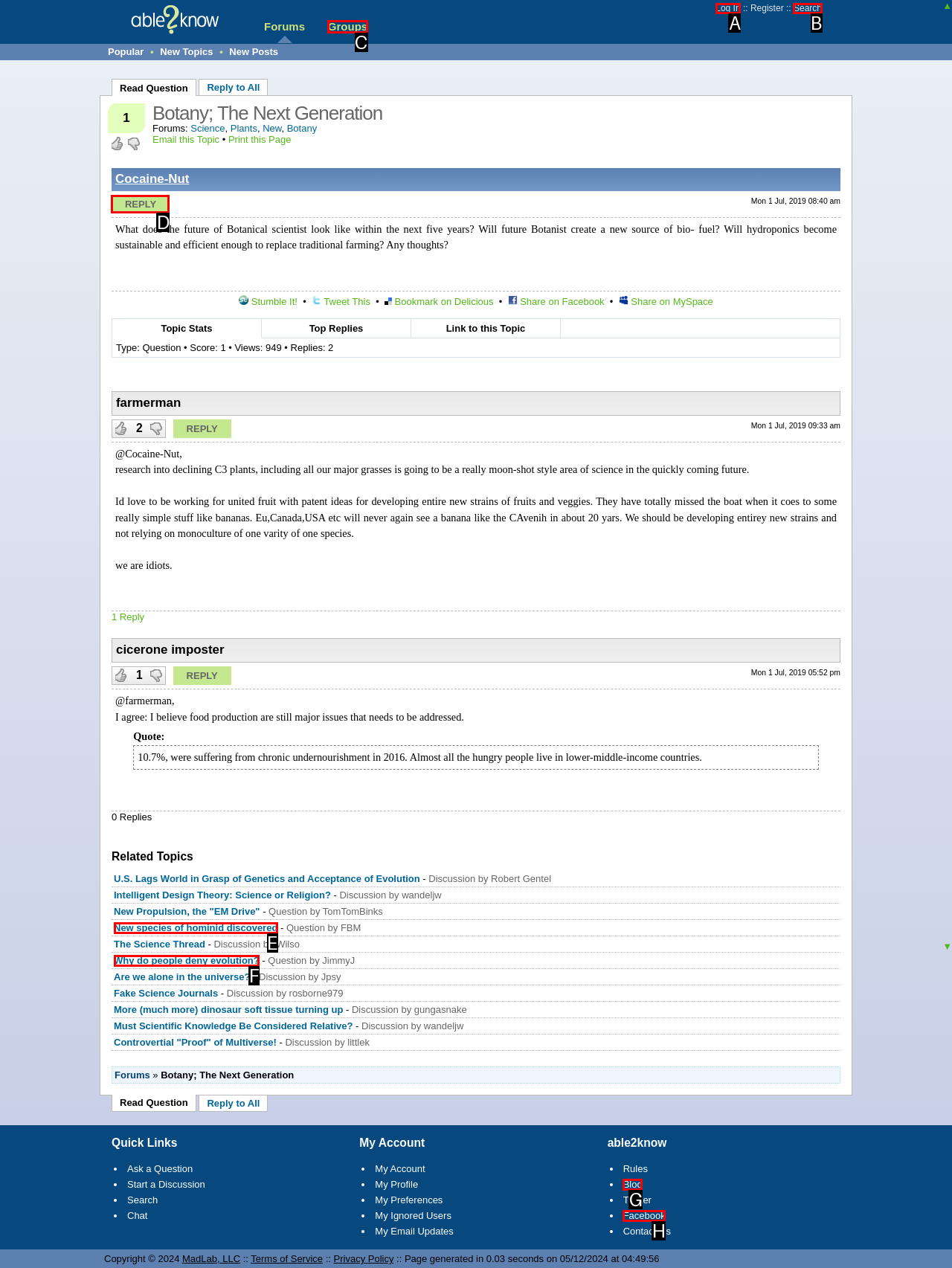Which lettered option should be clicked to perform the following task: Reply to the question
Respond with the letter of the appropriate option.

D